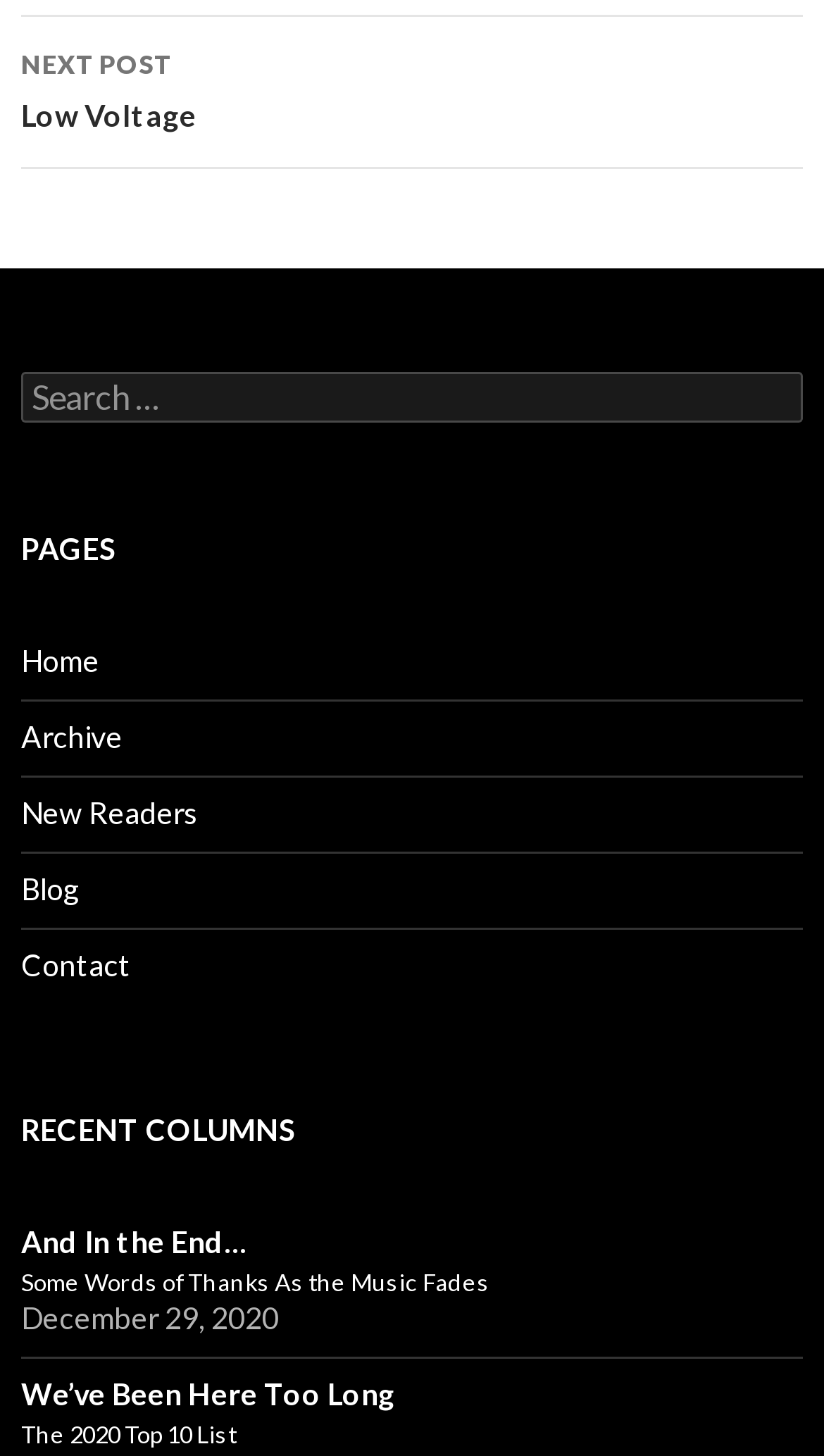Locate the bounding box coordinates of the item that should be clicked to fulfill the instruction: "Visit the home page".

[0.026, 0.441, 0.121, 0.466]